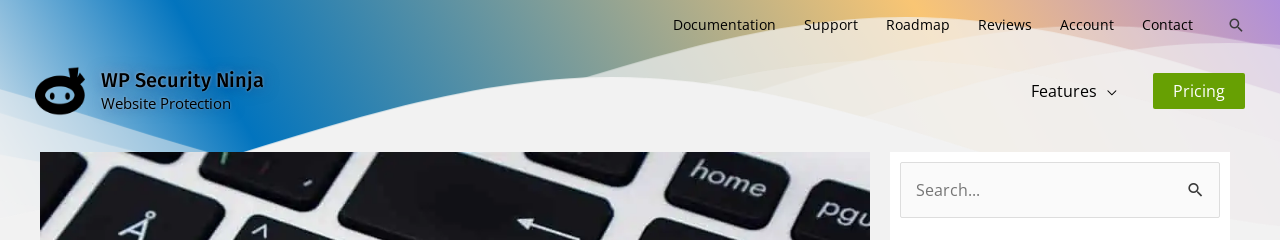Using the elements shown in the image, answer the question comprehensively: What is the key highlighted on the keyboard?

The image showcases a close-up view of a modern keyboard, with the 'home' key prominently displayed among others, emphasizing the theme of online security and website navigation.